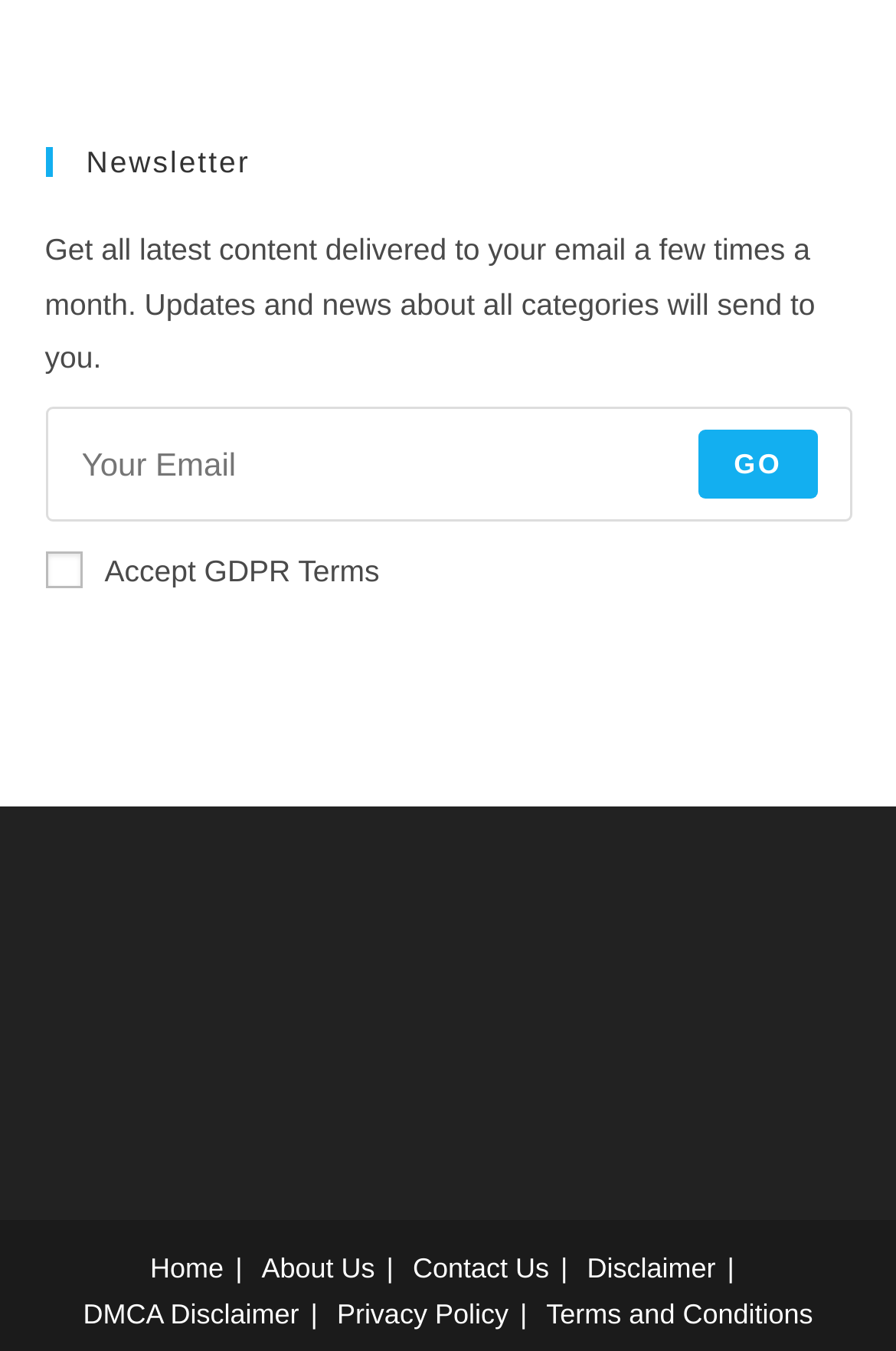Respond to the following query with just one word or a short phrase: 
What is required to subscribe to the newsletter?

Email address